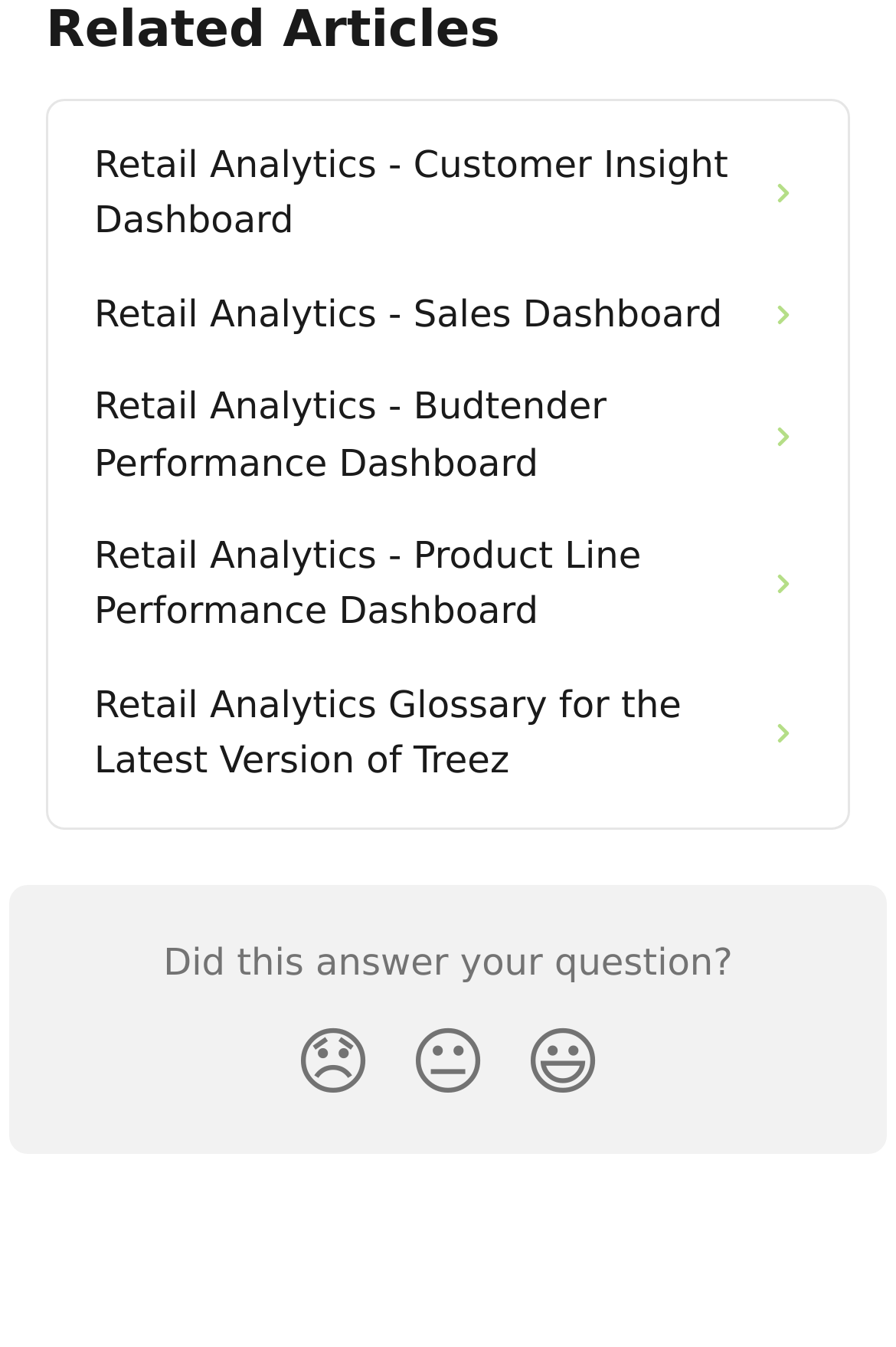Given the element description: "Public Affairs", predict the bounding box coordinates of the UI element it refers to, using four float numbers between 0 and 1, i.e., [left, top, right, bottom].

None